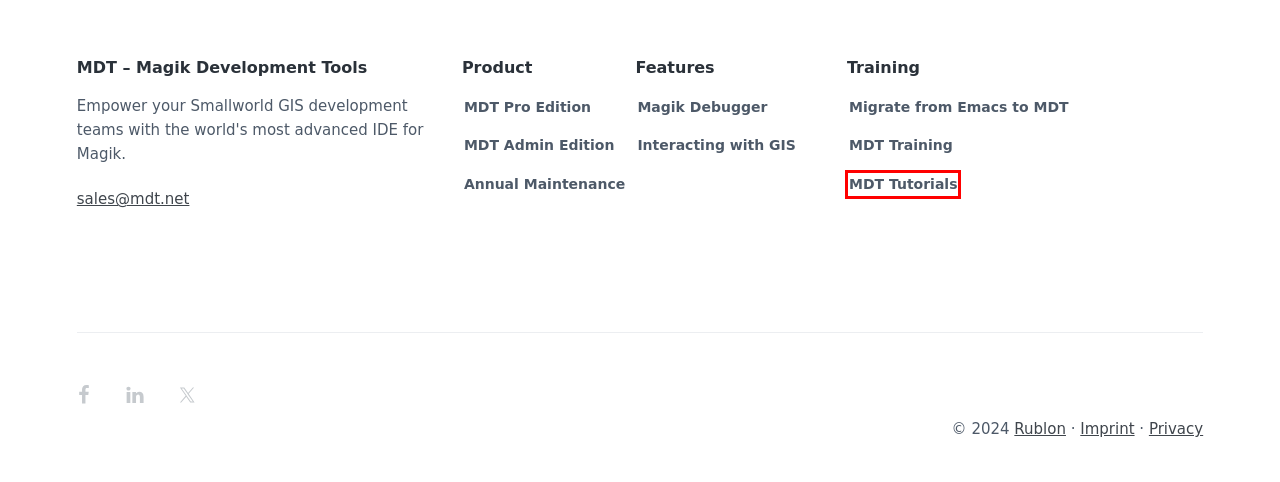Review the screenshot of a webpage containing a red bounding box around an element. Select the description that best matches the new webpage after clicking the highlighted element. The options are:
A. Migration from Emacs to MDT - MDT
B. Rublon Multi-Factor Authentication (MFA) - Secure Remote Access
C. MDT Administrator Edition - MDT
D. MDT Annual Maintenance Services - MDT
E. Imprint - MDT
F. MDT - Magik Development Tools
G. Teamwork - MDT
H. Tutorials - MDT

H